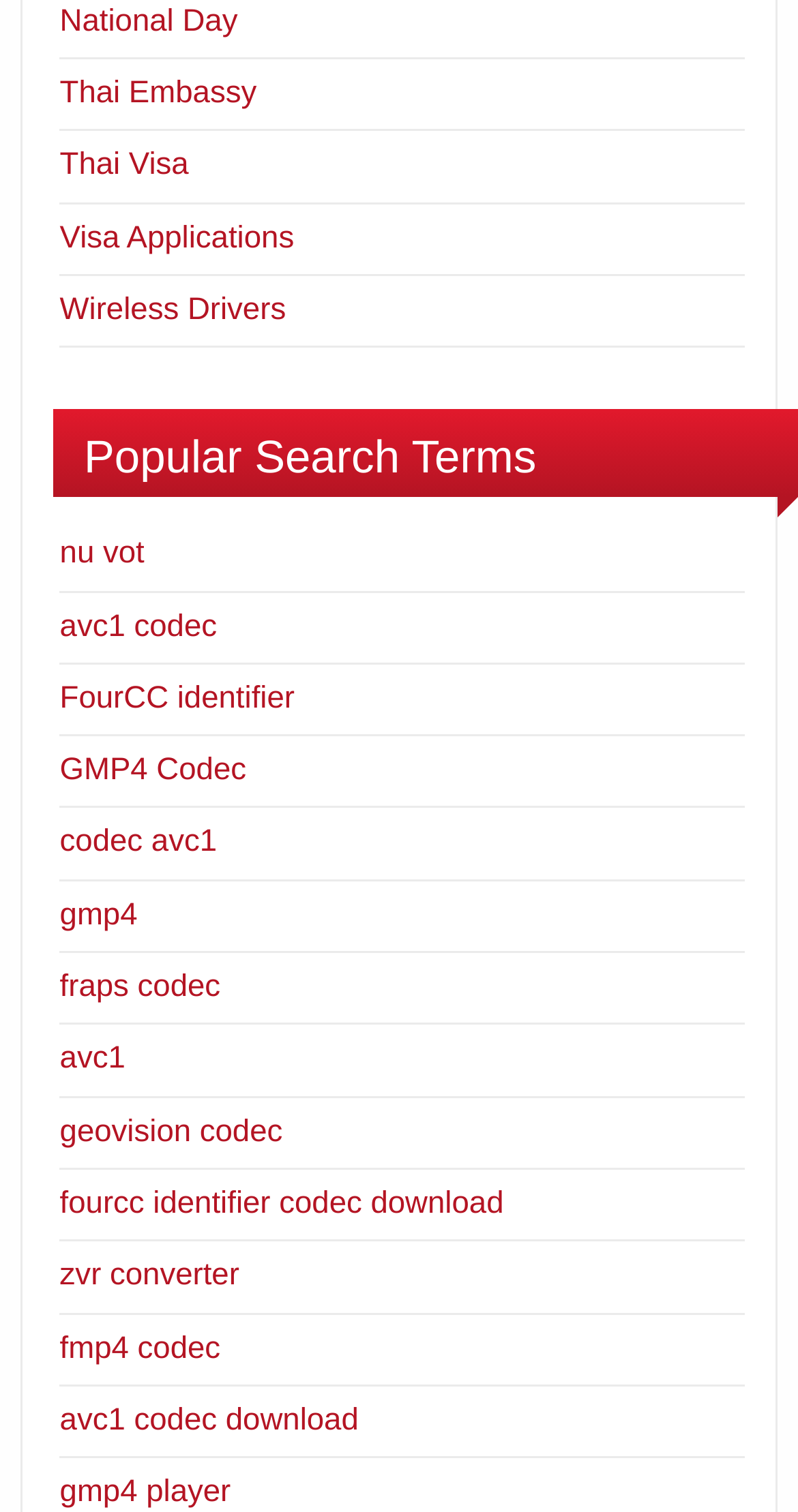Please identify the bounding box coordinates of the element's region that I should click in order to complete the following instruction: "Search for National Day". The bounding box coordinates consist of four float numbers between 0 and 1, i.e., [left, top, right, bottom].

[0.075, 0.002, 0.298, 0.025]